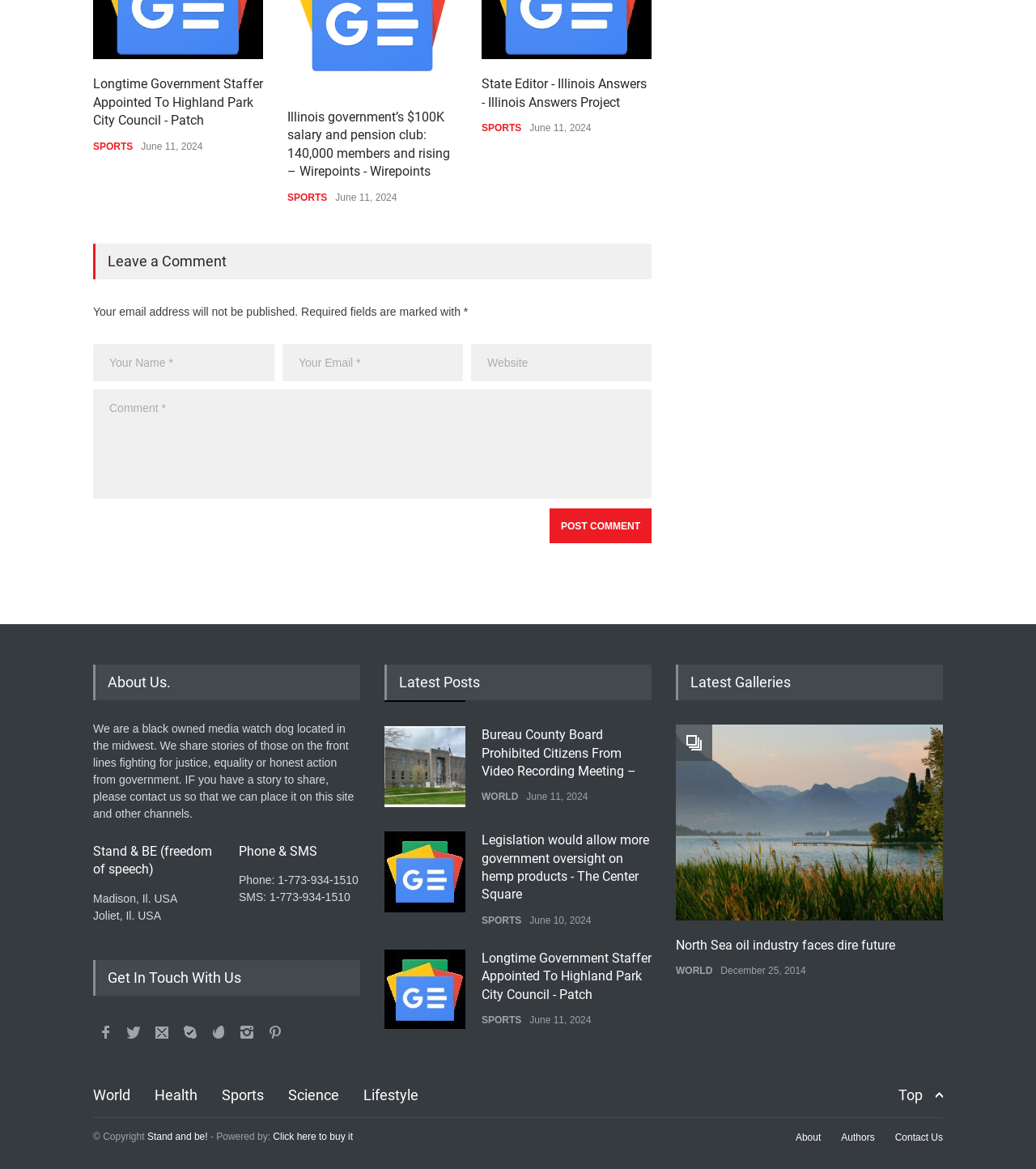From the webpage screenshot, predict the bounding box coordinates (top-left x, top-left y, bottom-right x, bottom-right y) for the UI element described here: Click here to buy it

[0.264, 0.968, 0.341, 0.977]